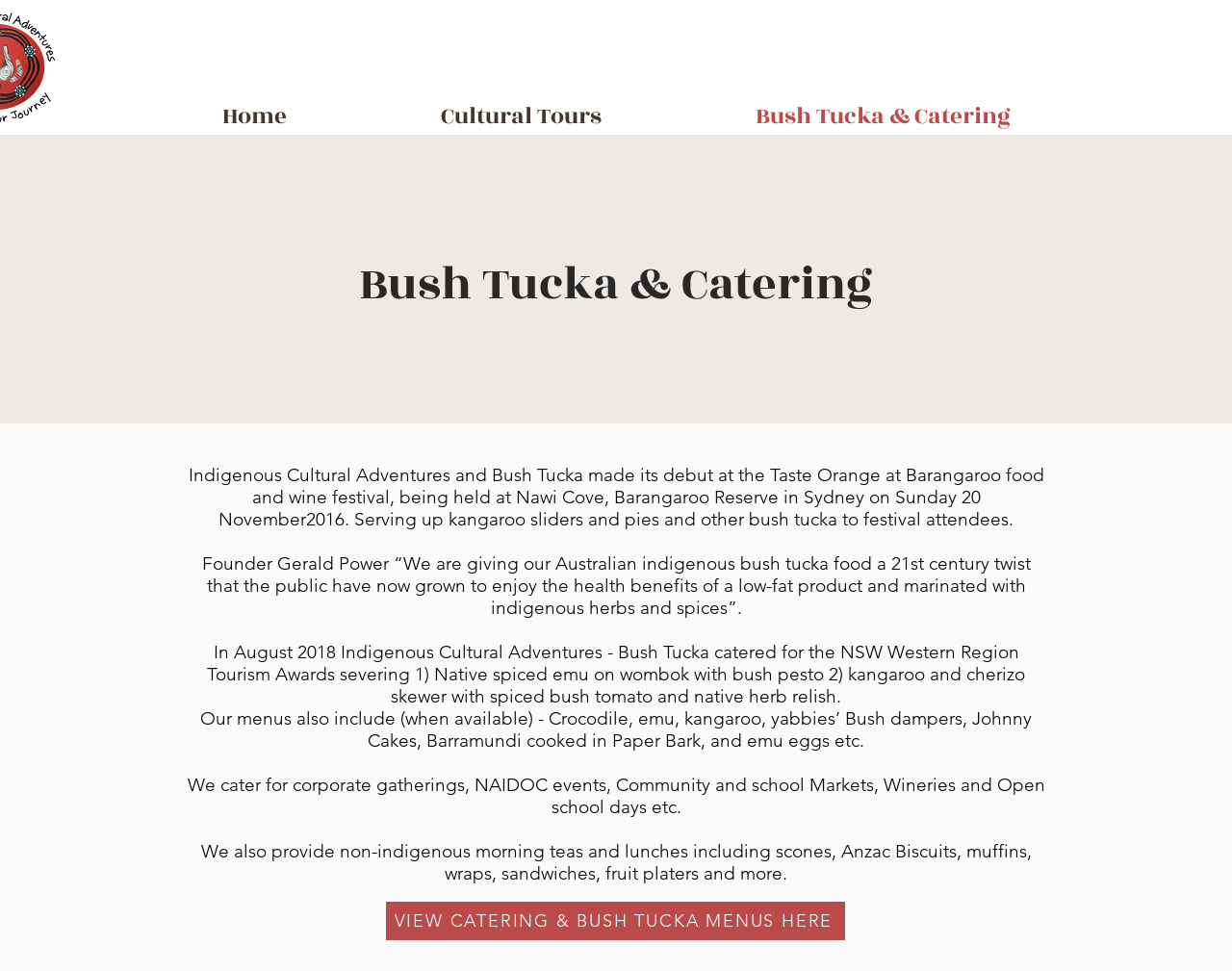Extract the bounding box for the UI element that matches this description: "Home".

[0.117, 0.103, 0.295, 0.133]